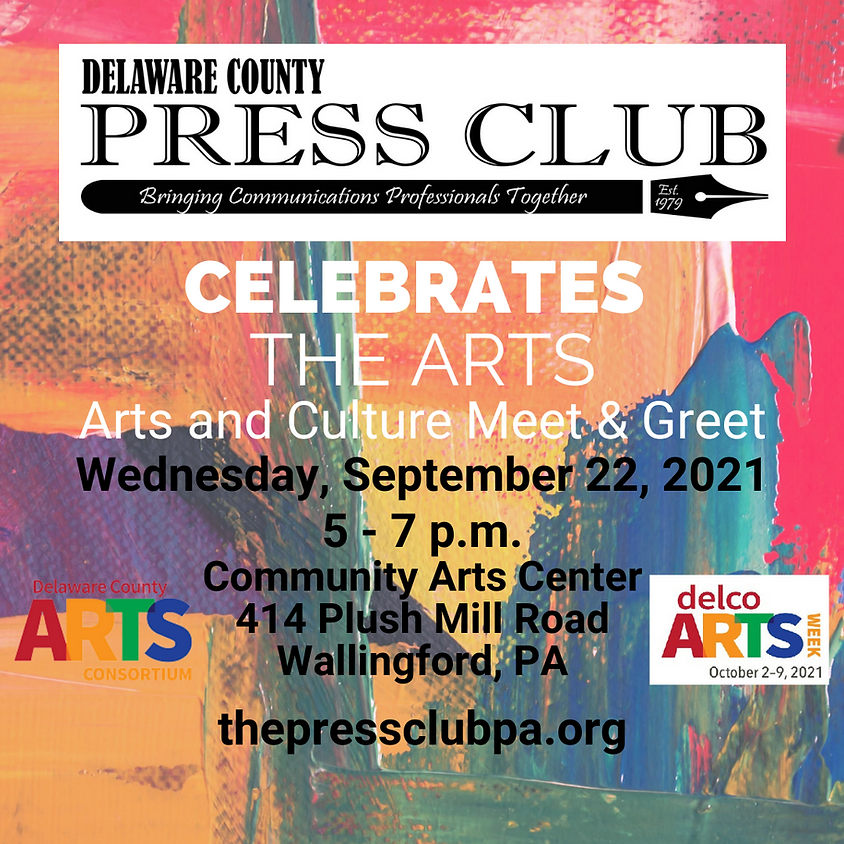Provide a comprehensive description of the image.

The image features a vibrant and colorful poster promoting the "Arts and Culture Meet & Greet," organized by the Delaware County Press Club. The top section prominently displays the club's name along with its tagline "Bringing Communications Professionals Together," framed by a decorative logo. 

In the center, bold text reads "CELEBRATES THE ARTS," highlighting the event's theme. Below this, the details specify the event will take place on Wednesday, September 22, 2021, from 5 PM to 7 PM at the Community Arts Center, located at 414 Plush Mill Road in Wallingford, PA. The poster also features the logo for the Delaware County Arts Consortium on the left and an advertisement for Delco Arts Week in the bottom right corner, alongside the website link for the Press Club. The colorful background, with its abstract brush strokes, adds a creative flair, encapsulating the essence of the arts being celebrated.